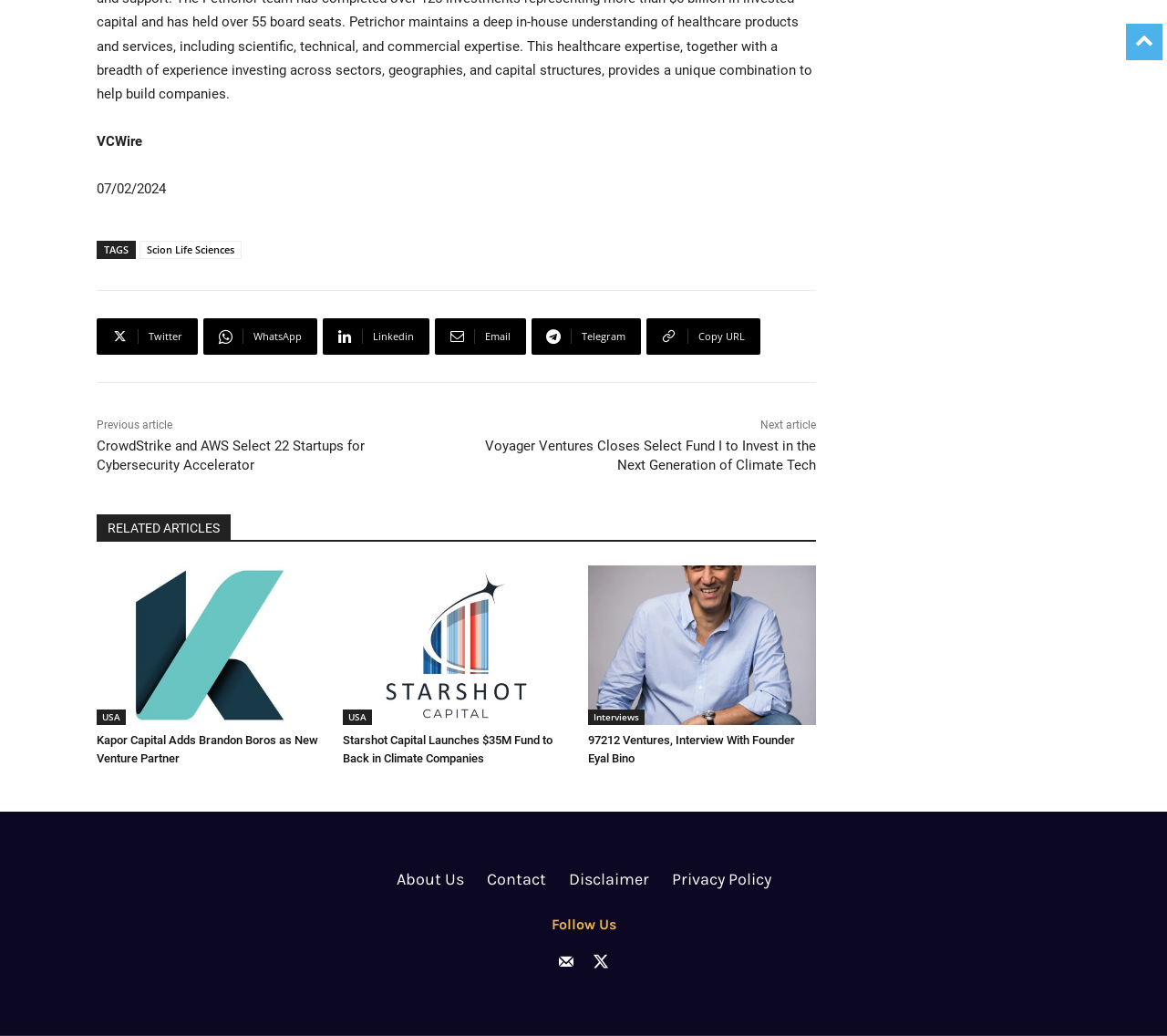With reference to the screenshot, provide a detailed response to the question below:
What is the date of the current article?

The date of the current article is '07/02/2024' which is indicated by the StaticText element with the text '07/02/2024' below the website name.